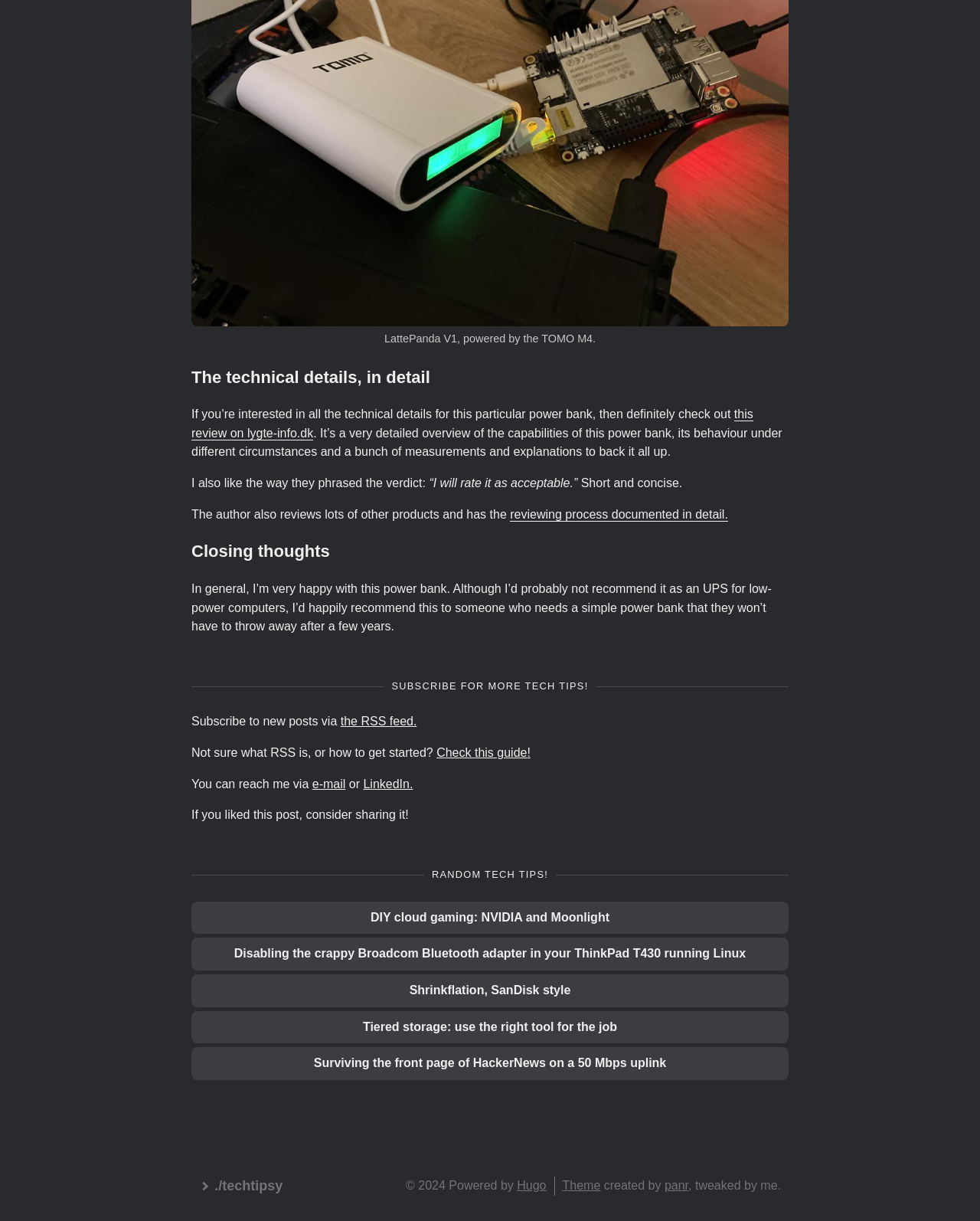Please provide a detailed answer to the question below by examining the image:
How can one subscribe to new posts on the website?

The webpage provides an option to subscribe to new posts via the RSS feed. There is also a link to a guide for those who are unsure about what RSS is or how to get started.